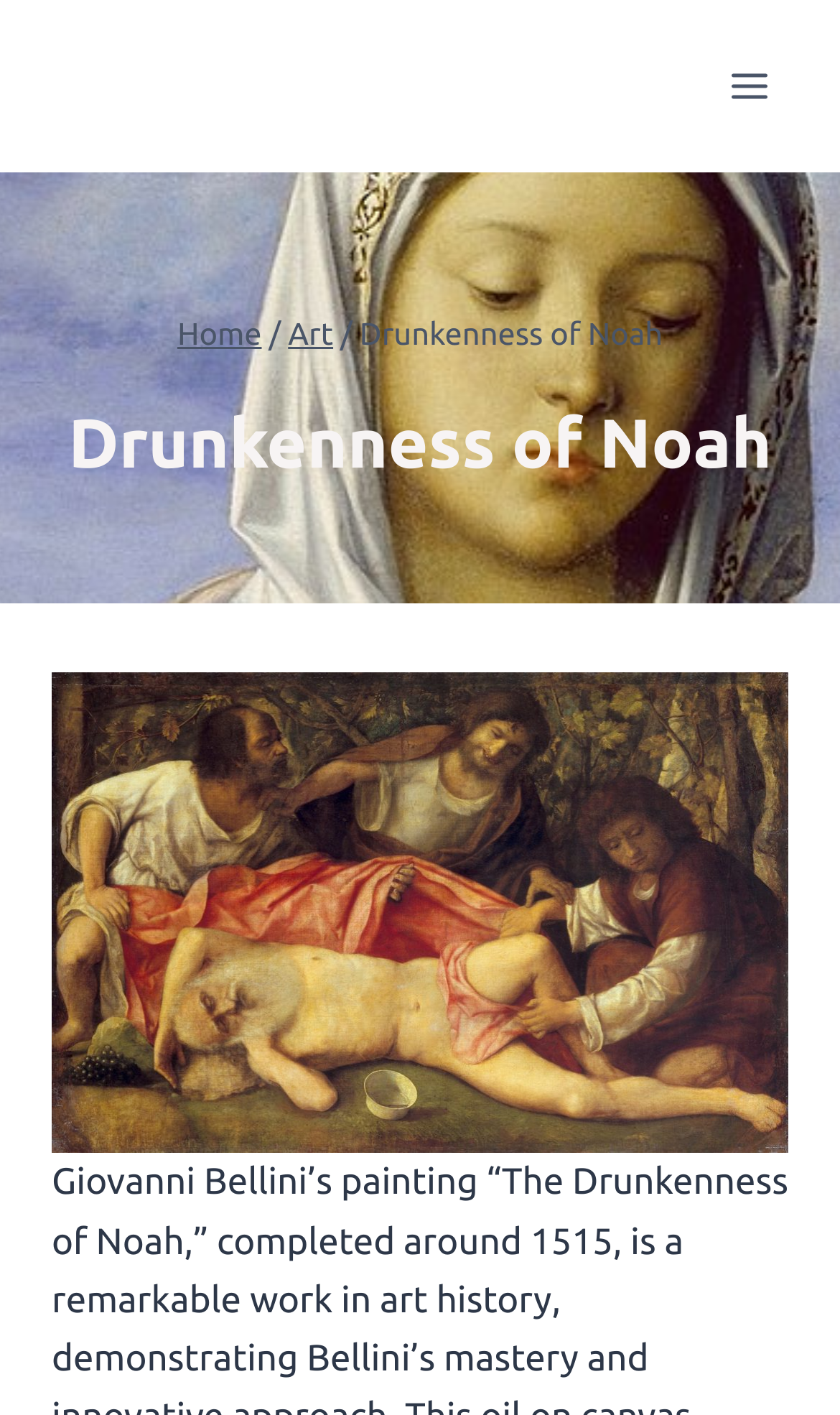Offer a meticulous caption that includes all visible features of the webpage.

The webpage is about the artwork "Drunkenness of Noah" by Giovanni Bellini. At the top right corner, there is a button to open a menu. Below the top right corner, a navigation section displays breadcrumbs, which include links to "Home" and "Art", separated by a slash, and the title "Drunkenness of Noah". The title "Drunkenness of Noah" is also prominently displayed as a heading, taking up most of the width of the page, located below the navigation section.